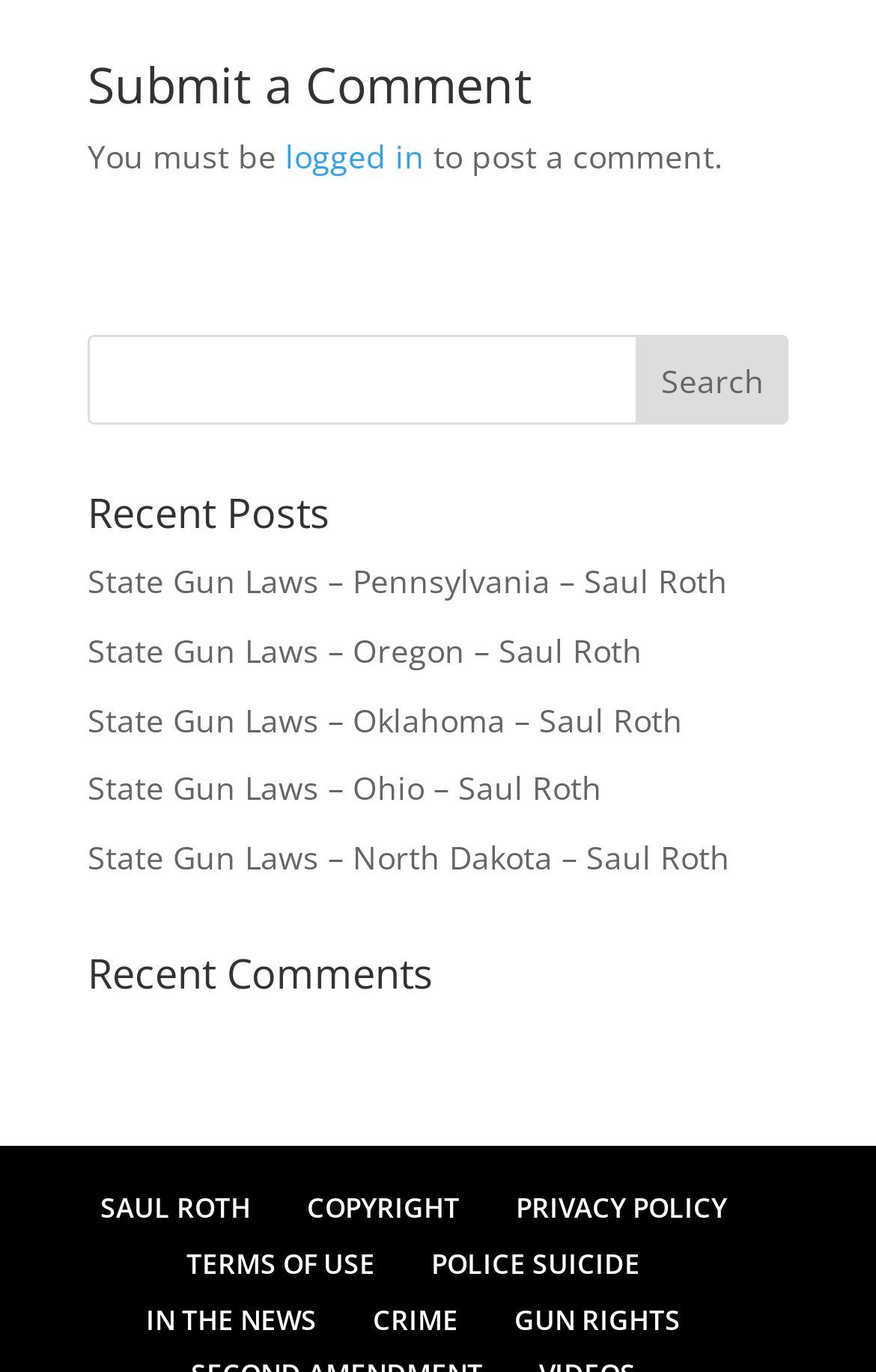Provide a short answer to the following question with just one word or phrase: What is the purpose of the 'Submit a Comment' heading?

Leave a comment